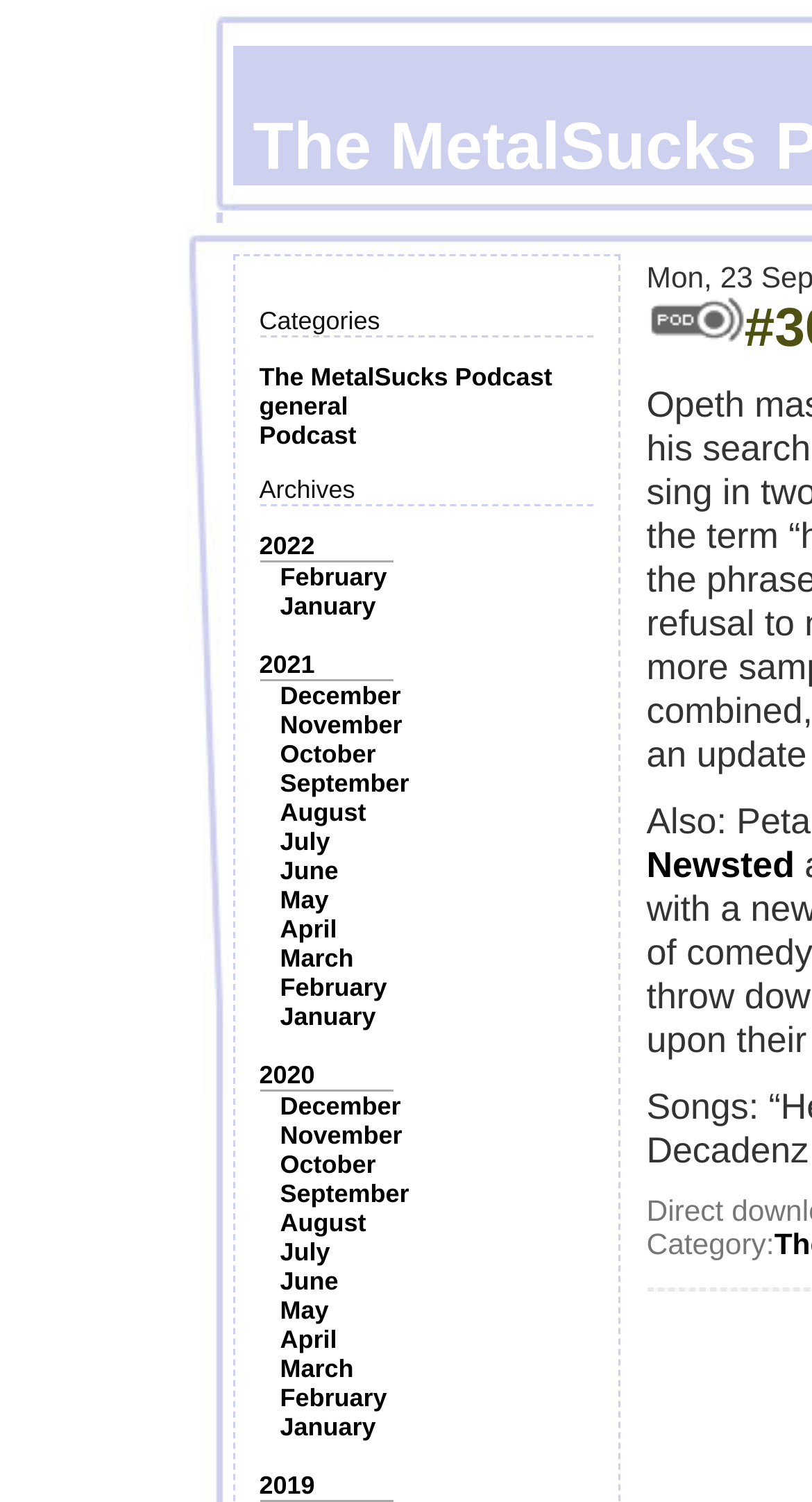Offer a detailed account of what is visible on the webpage.

The webpage appears to be a podcast episode page from "The MetalSucks Podcast" series, specifically episode #307 featuring Opeth's Mikael Åkerfeldt. 

At the top, there is a section with links to categories, including "The MetalSucks Podcast", "general", and "Podcast". Below this section, there is an "Archives" section with links to years, including 2022, 2021, and 2020. Each year has links to individual months, such as February, January, December, and so on.

On the right side of the page, there is an image, likely a thumbnail or cover art for the podcast episode. Below the image, there is a label "Category:".

Overall, the webpage seems to be a simple and organized layout, providing easy access to podcast episodes and archives.